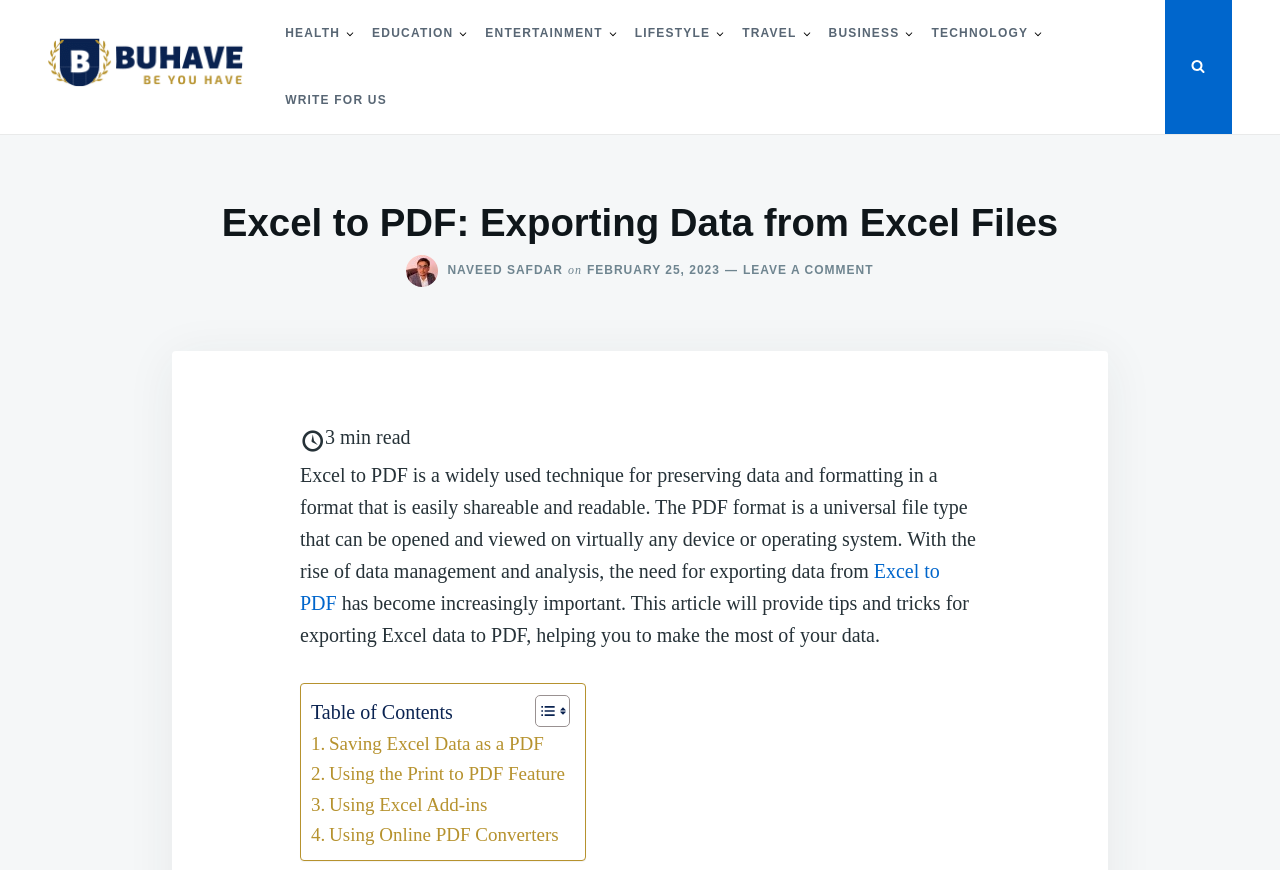Identify the bounding box coordinates for the region to click in order to carry out this instruction: "export Excel data to PDF". Provide the coordinates using four float numbers between 0 and 1, formatted as [left, top, right, bottom].

[0.234, 0.644, 0.734, 0.706]